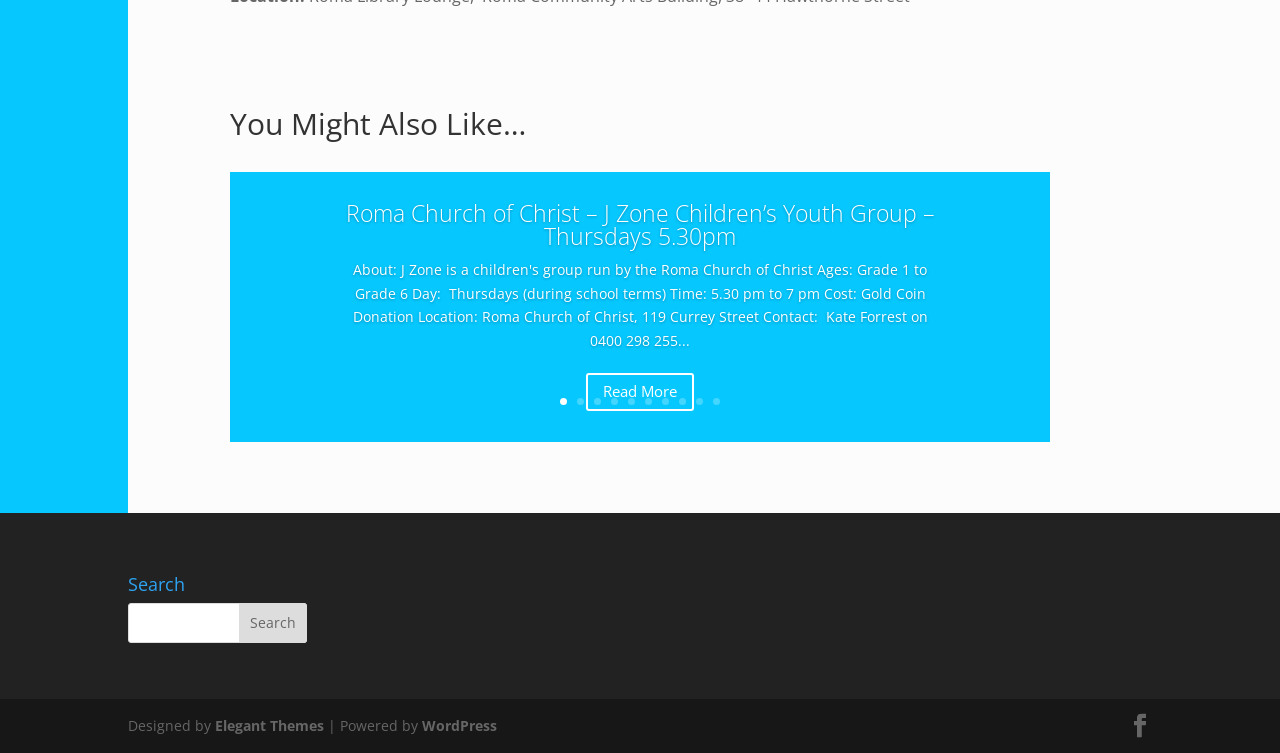Based on the element description "name="s"", predict the bounding box coordinates of the UI element.

[0.1, 0.8, 0.24, 0.853]